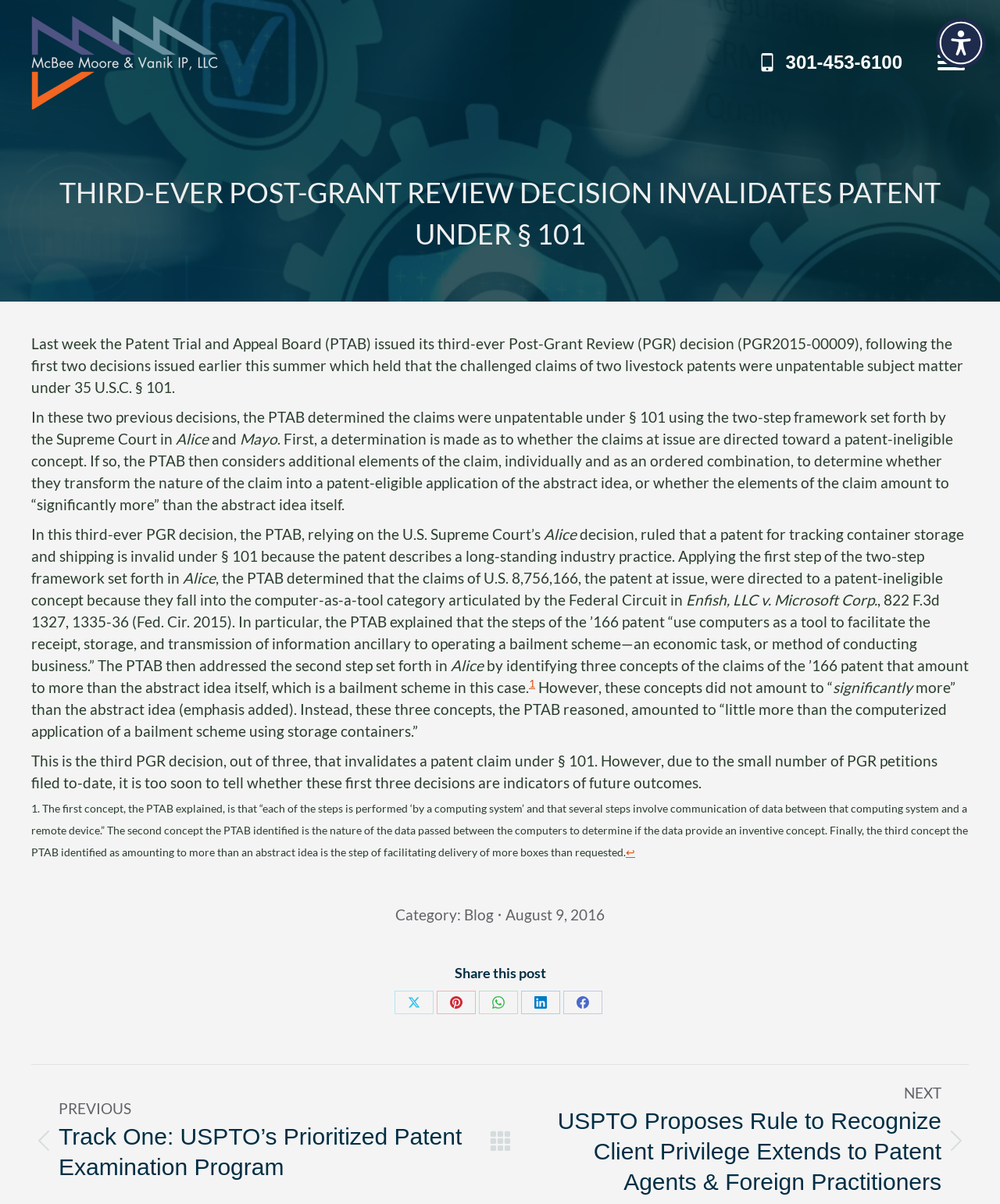Find and indicate the bounding box coordinates of the region you should select to follow the given instruction: "Share this post on Facebook".

[0.563, 0.823, 0.602, 0.842]